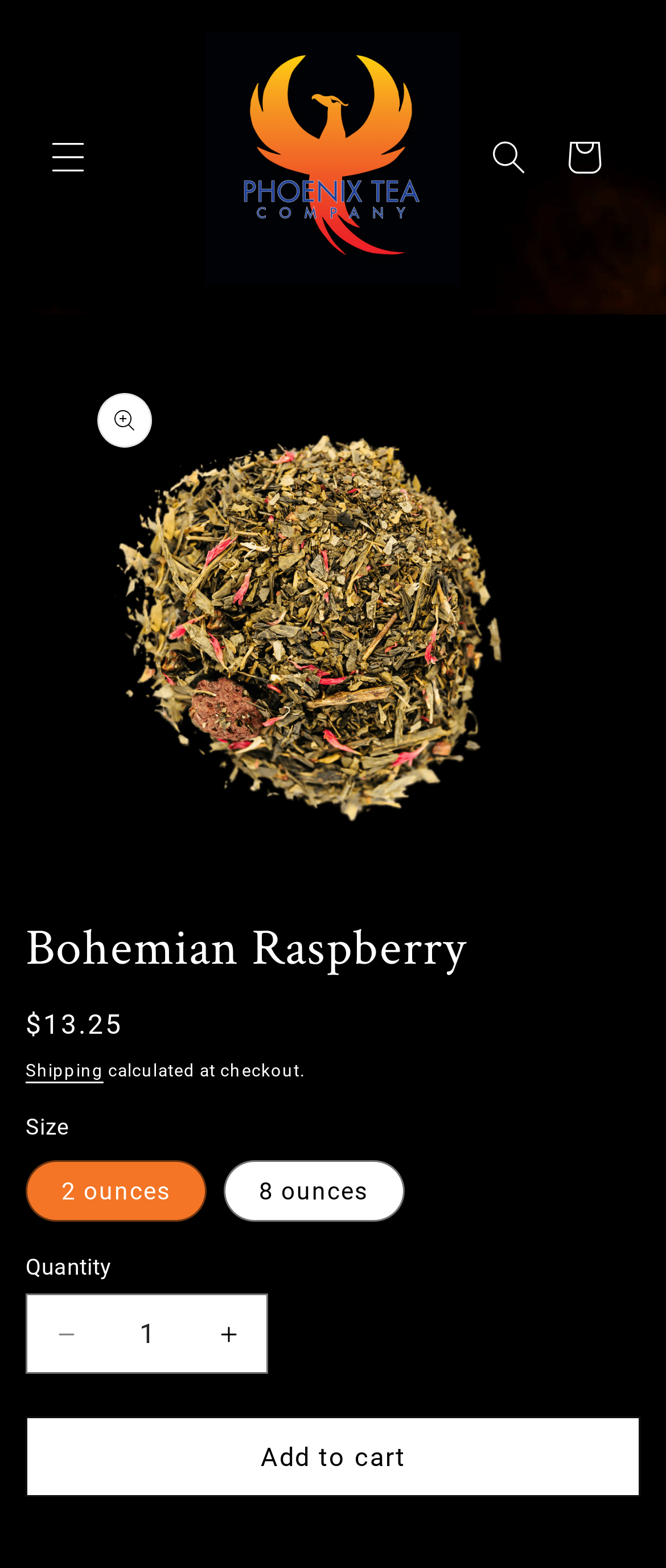Please find the bounding box coordinates of the element's region to be clicked to carry out this instruction: "Click the menu button".

[0.046, 0.076, 0.159, 0.124]